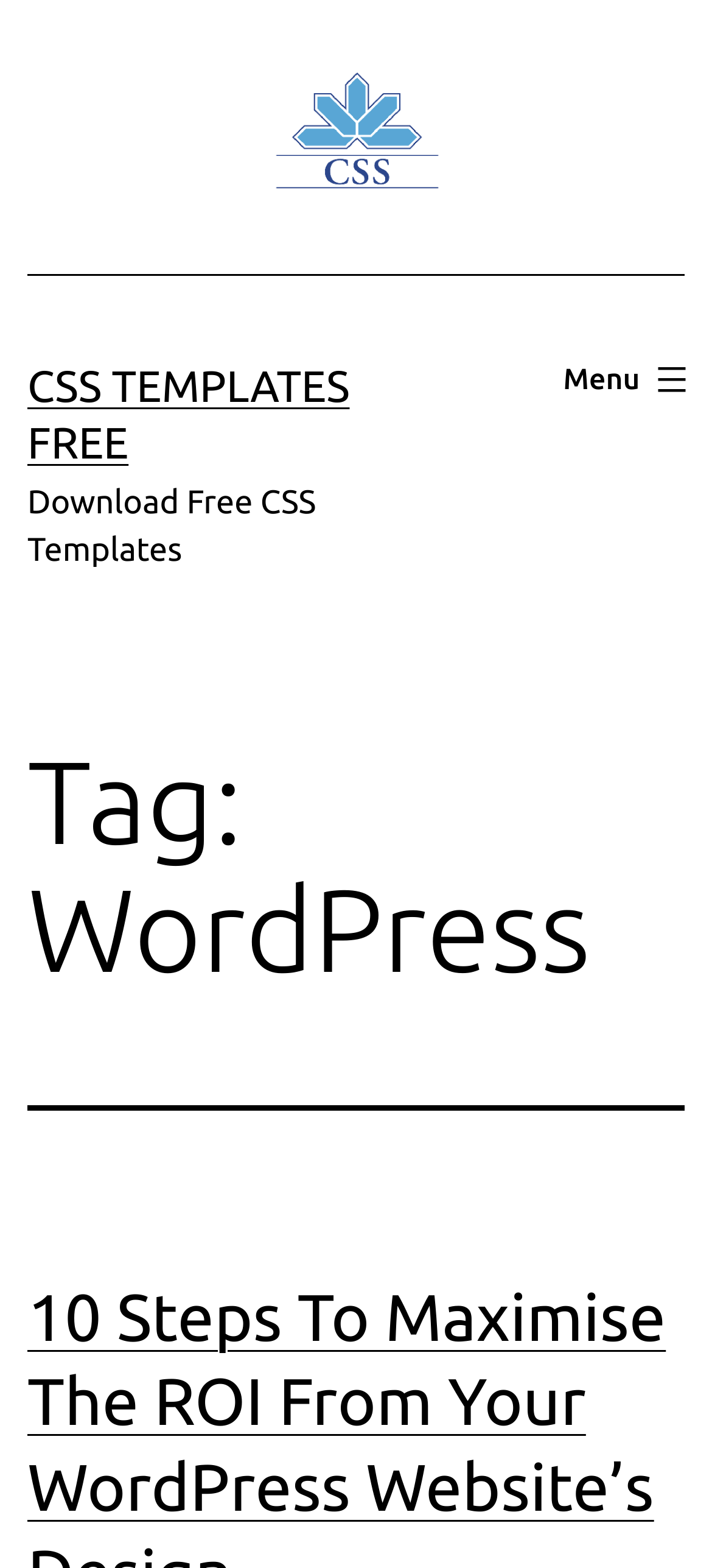What is the tag of the current webpage?
Based on the image, answer the question with a single word or brief phrase.

WordPress